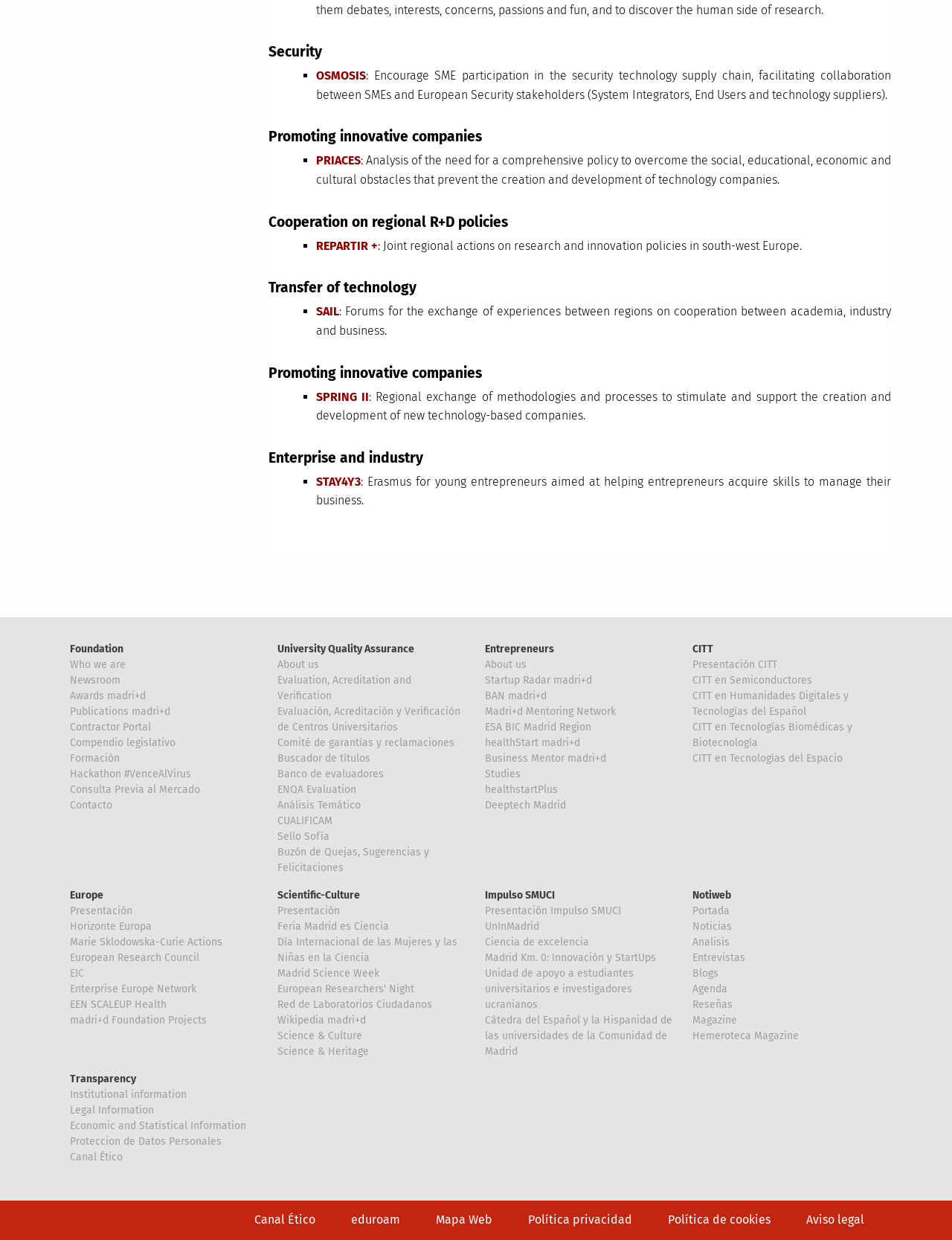Identify the bounding box of the HTML element described as: "Notiweb".

[0.727, 0.717, 0.768, 0.727]